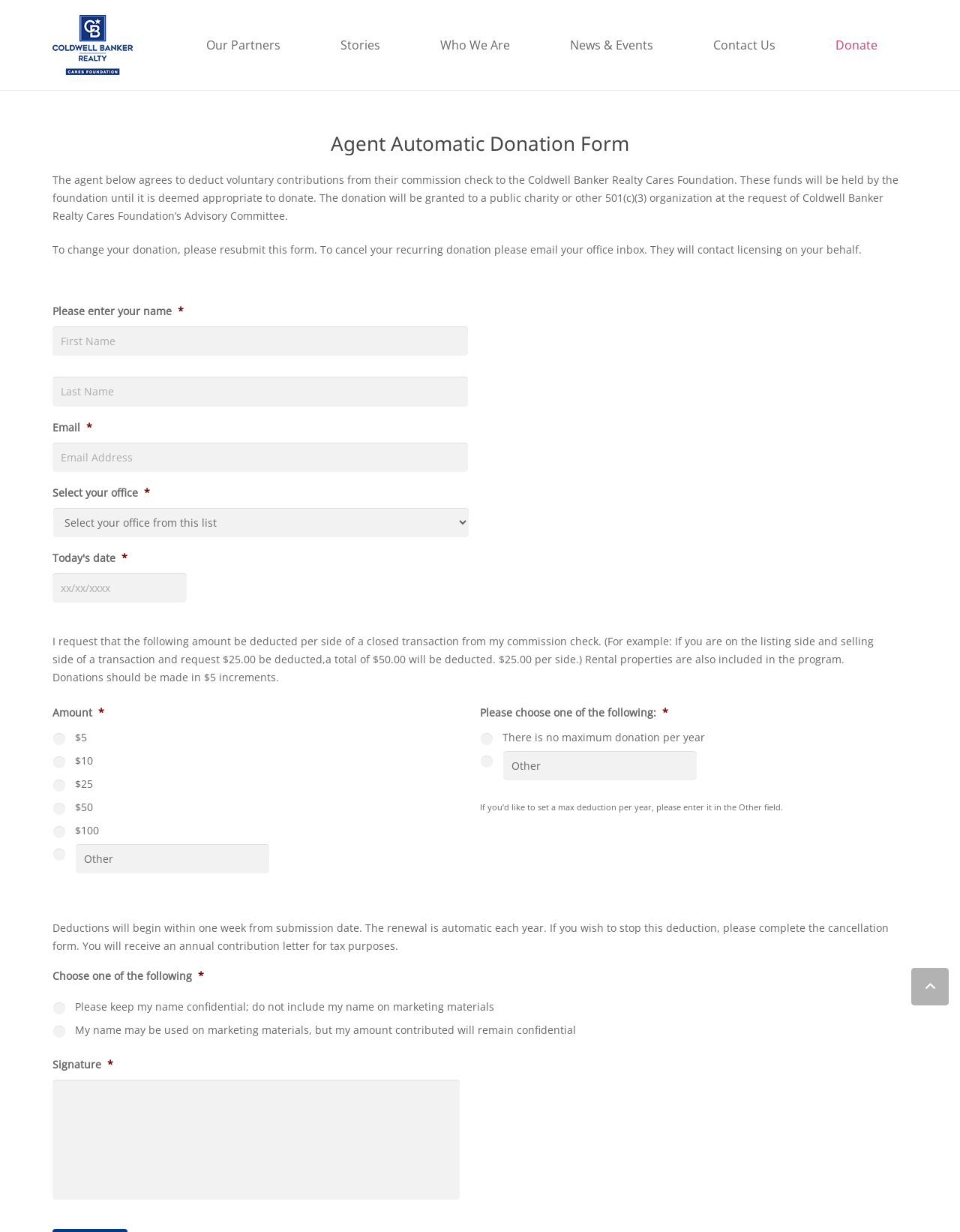Please answer the following query using a single word or phrase: 
What is the purpose of the 'Other' field?

To enter a custom donation amount